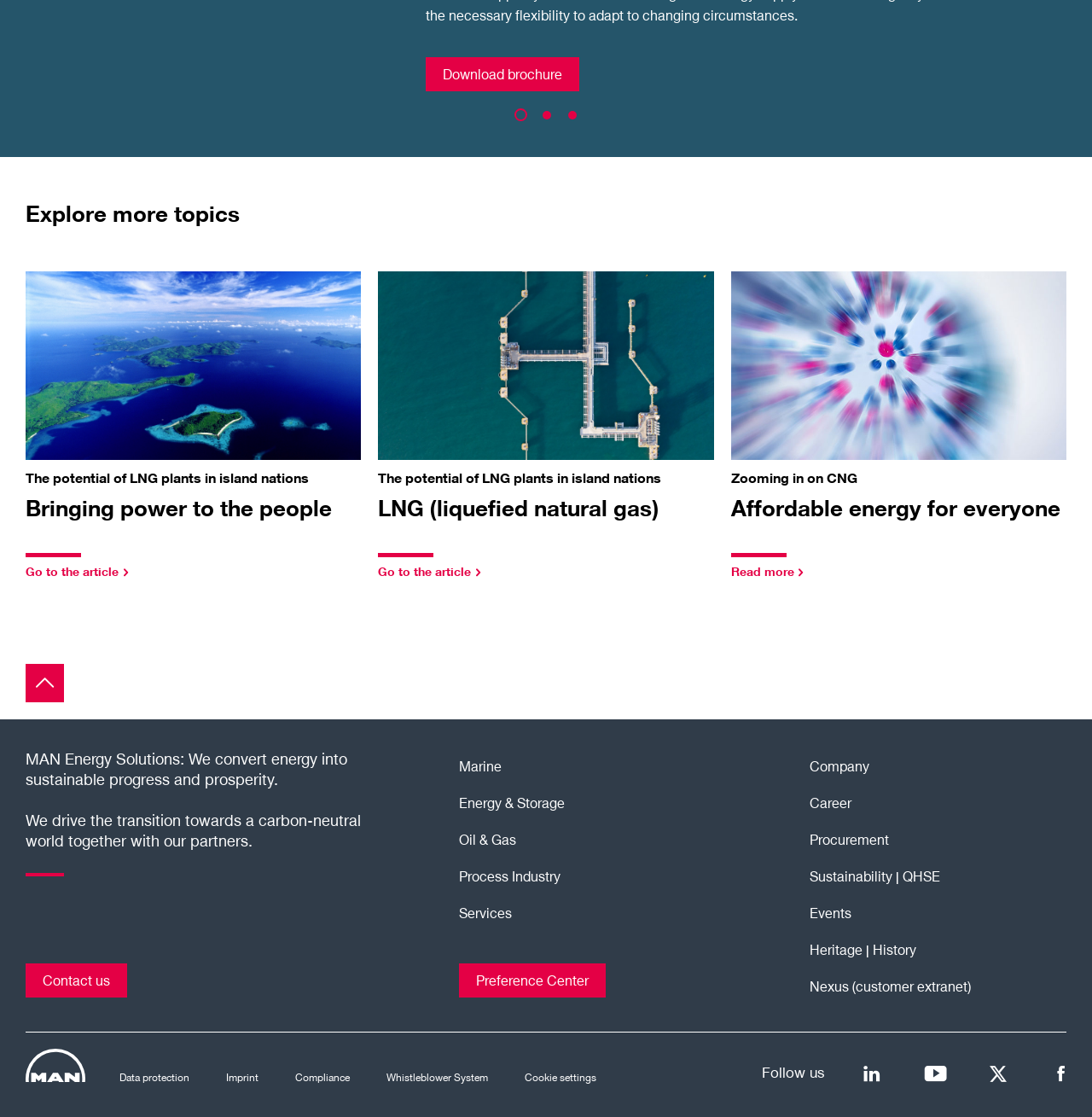Highlight the bounding box coordinates of the element that should be clicked to carry out the following instruction: "Explore more topics". The coordinates must be given as four float numbers ranging from 0 to 1, i.e., [left, top, right, bottom].

[0.023, 0.215, 0.977, 0.241]